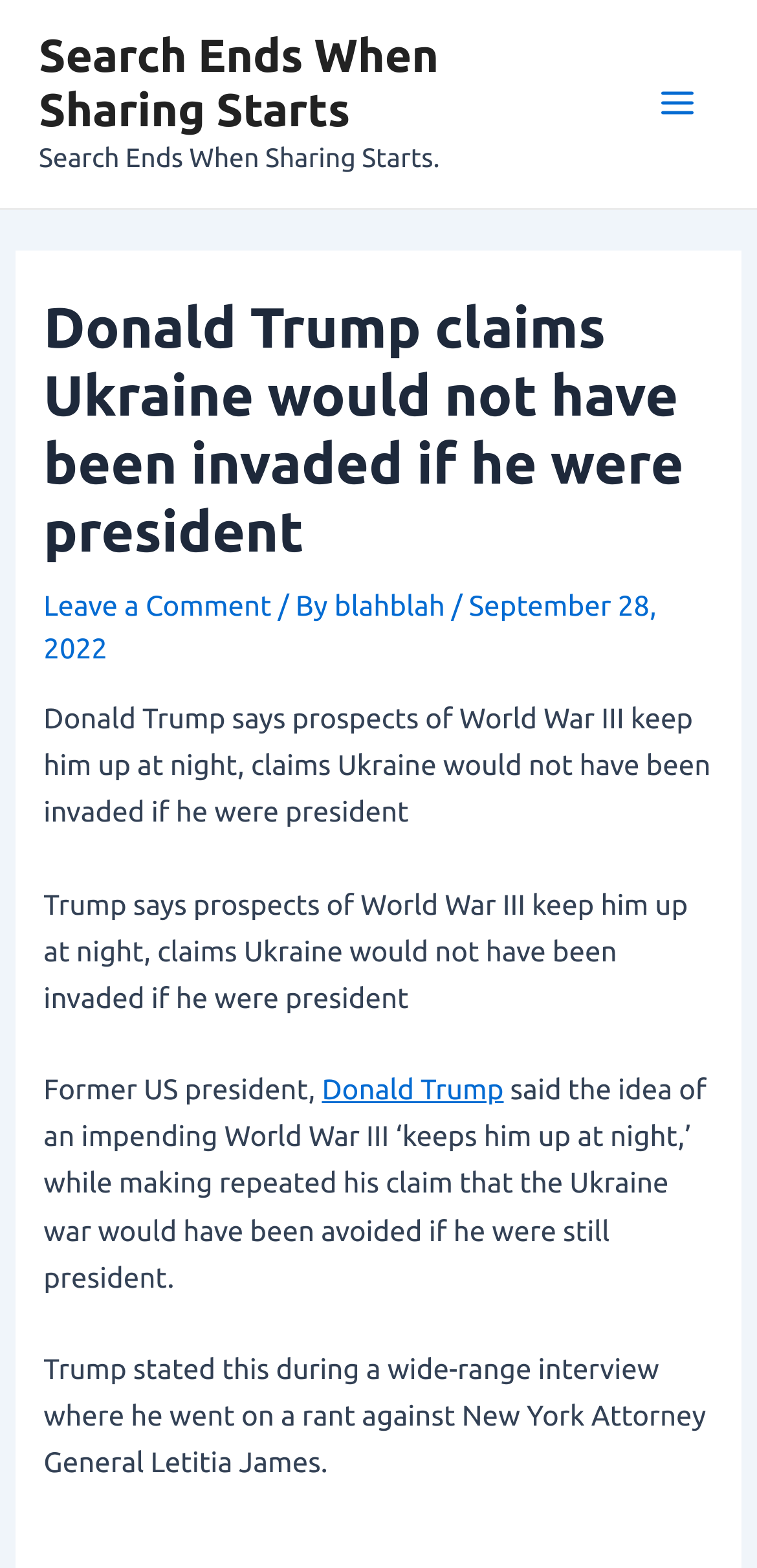Using the elements shown in the image, answer the question comprehensively: What is the topic of the article?

I found the answer by analyzing the text content of the webpage, specifically the title of the article 'Donald Trump says prospects of World War III keep him up at night, claims Ukraine would not have been invaded if he were president' which indicates the topic of the article.